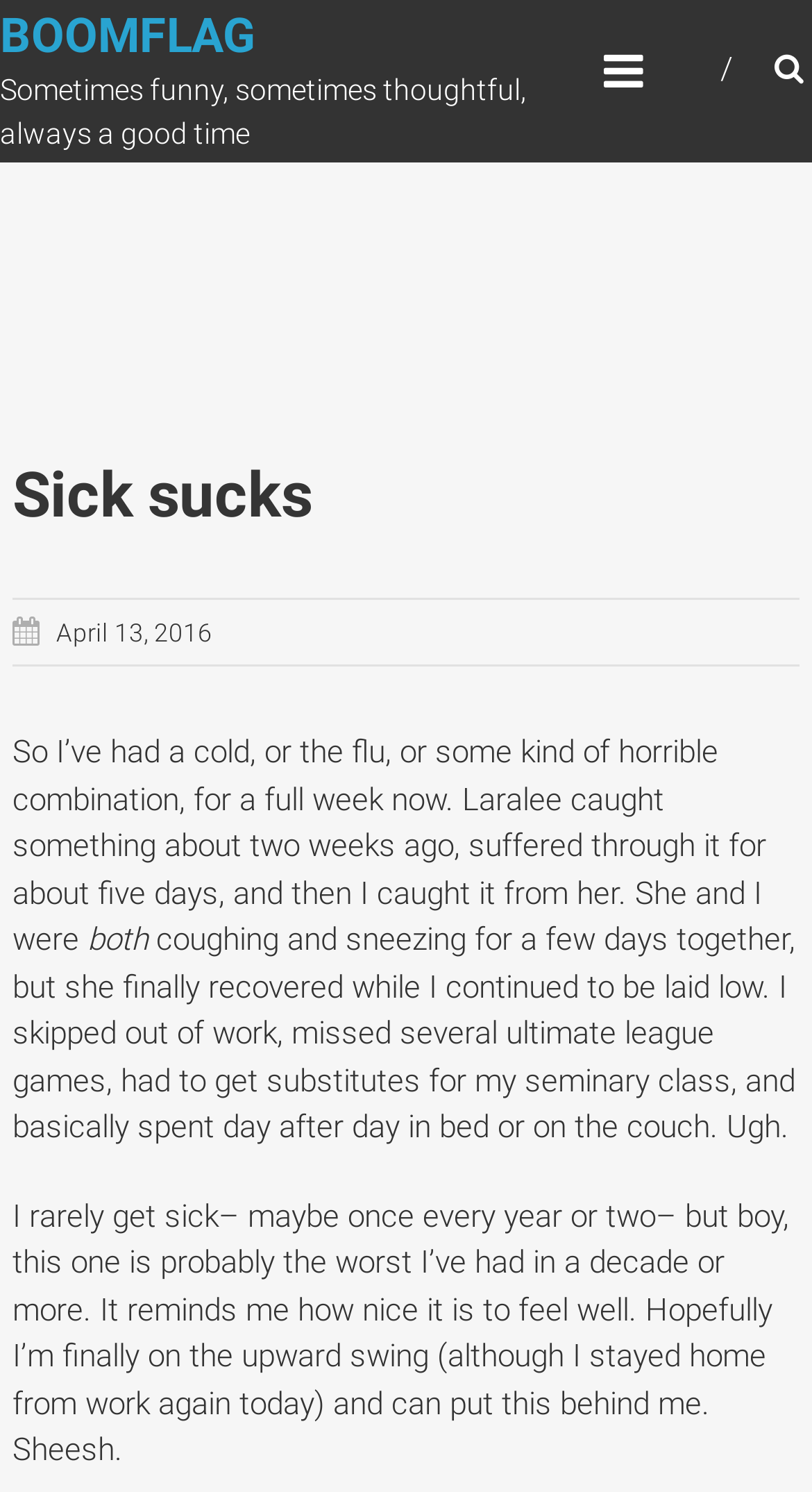Find the coordinates for the bounding box of the element with this description: "BoomFlag".

[0.0, 0.006, 0.315, 0.043]